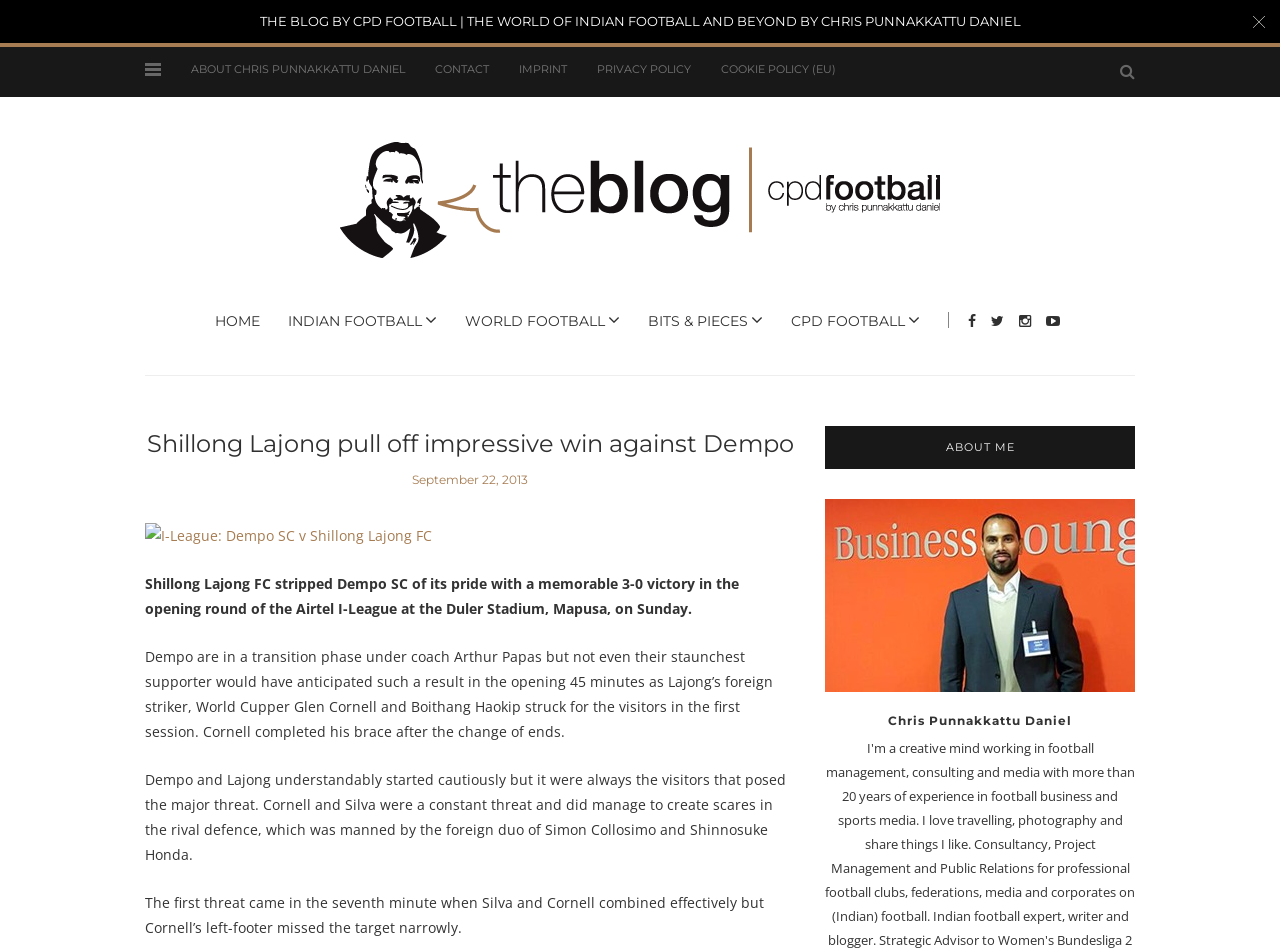From the given element description: "About Chris Punnakkattu Daniel", find the bounding box for the UI element. Provide the coordinates as four float numbers between 0 and 1, in the order [left, top, right, bottom].

[0.149, 0.066, 0.316, 0.08]